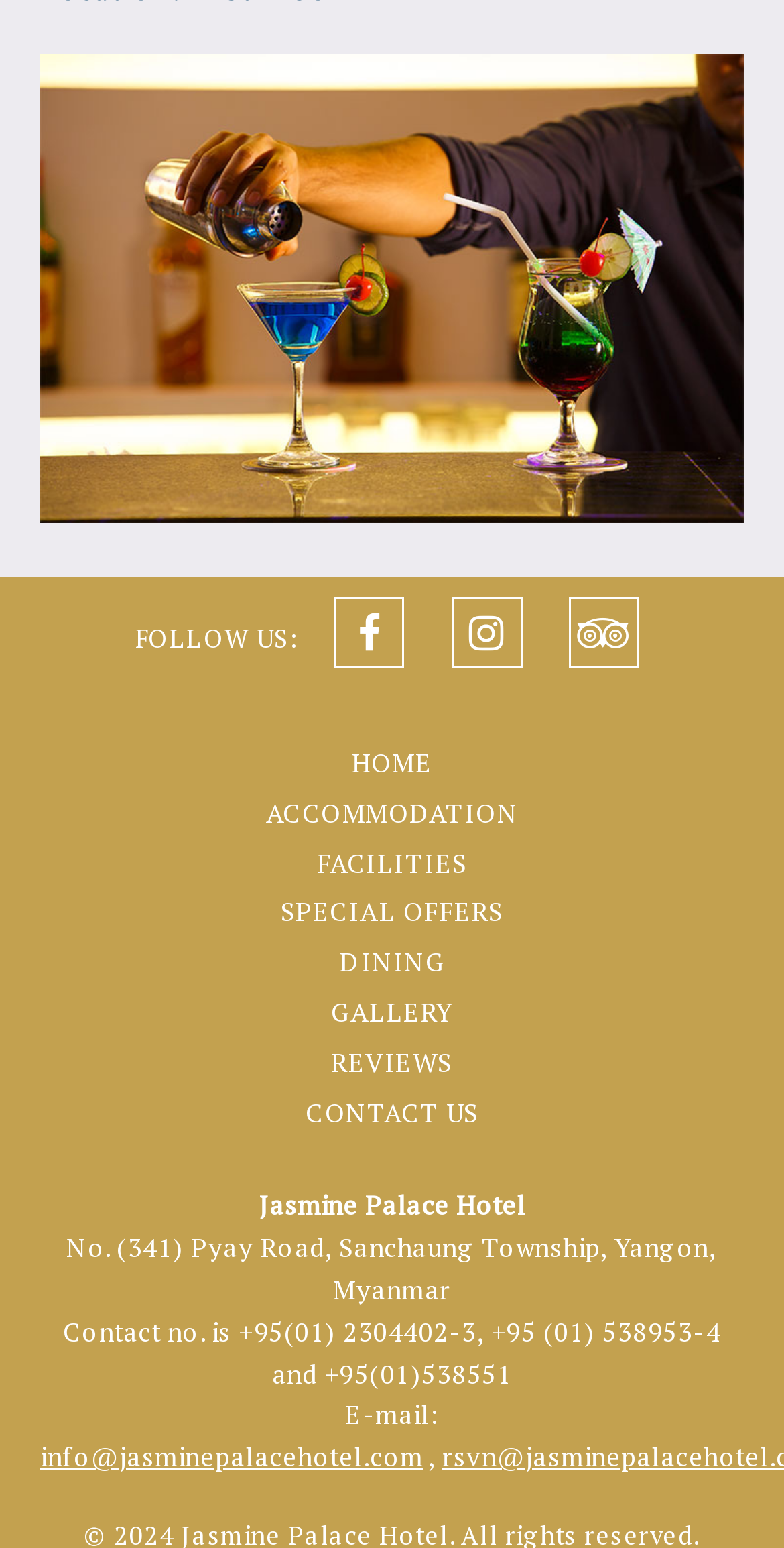Extract the bounding box coordinates for the UI element described as: "Special Offers".

[0.345, 0.578, 0.655, 0.601]